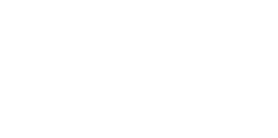What is the focus of the Green Chemistry & Engineering Conference?
Use the information from the image to give a detailed answer to the question.

The conference focuses on fostering advancements in environmentally responsible chemical practices, which is the overarching topic discussed in the accompanying content, emphasizing updates and insights related to green chemistry and sustainable practices.